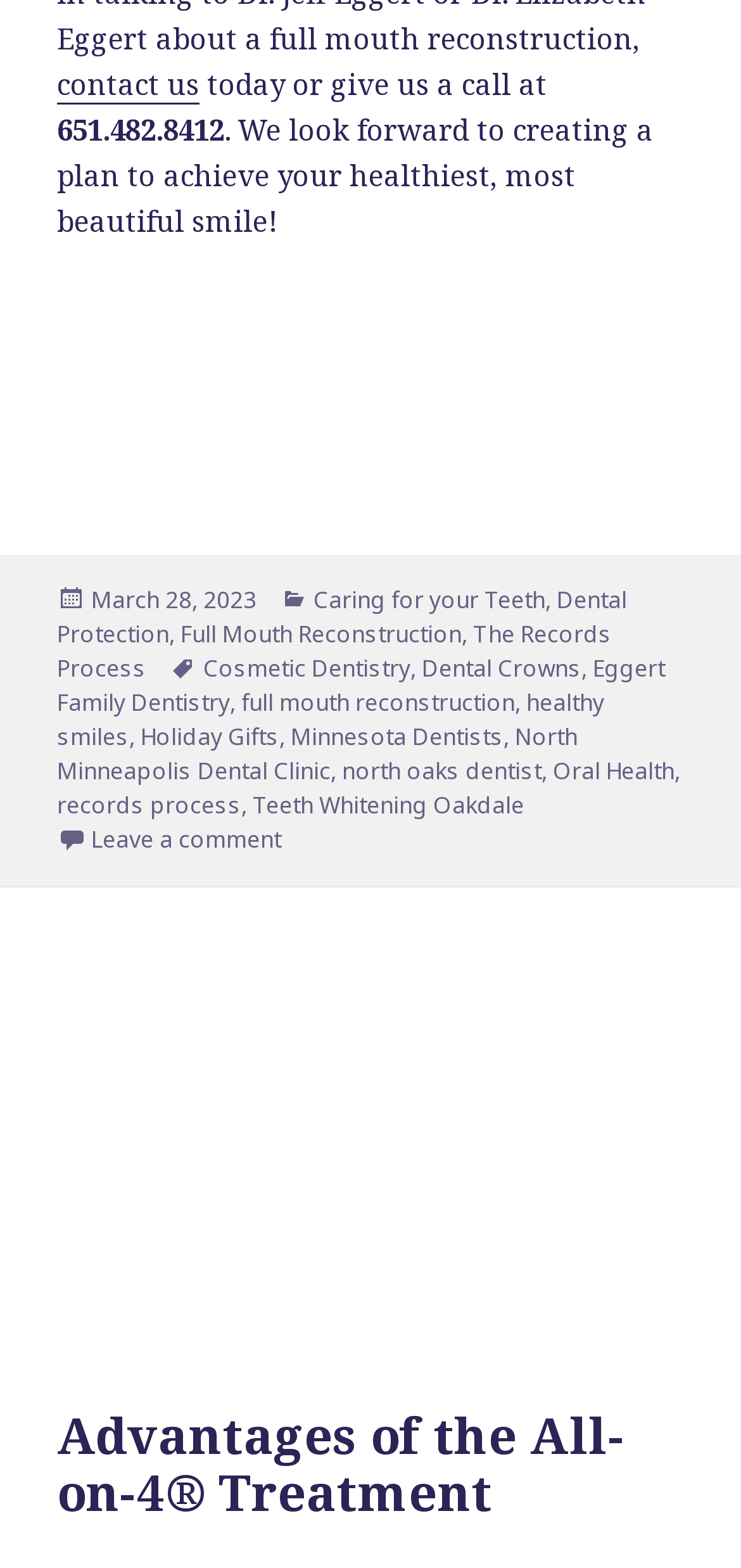Answer in one word or a short phrase: 
How many links are there in the footer section?

13